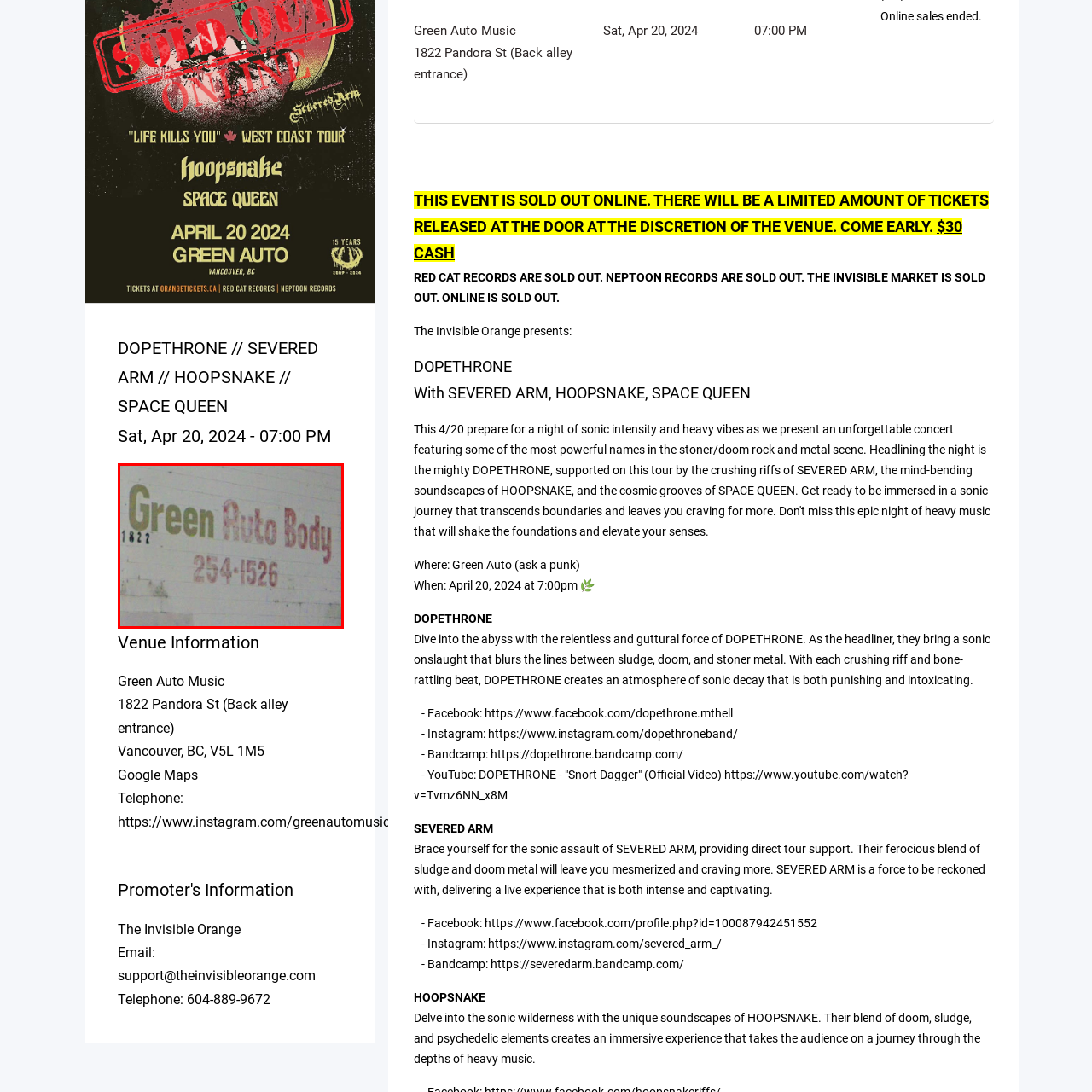Pay attention to the image inside the red rectangle, What is the phone number of the auto body shop? Answer briefly with a single word or phrase.

254-1526